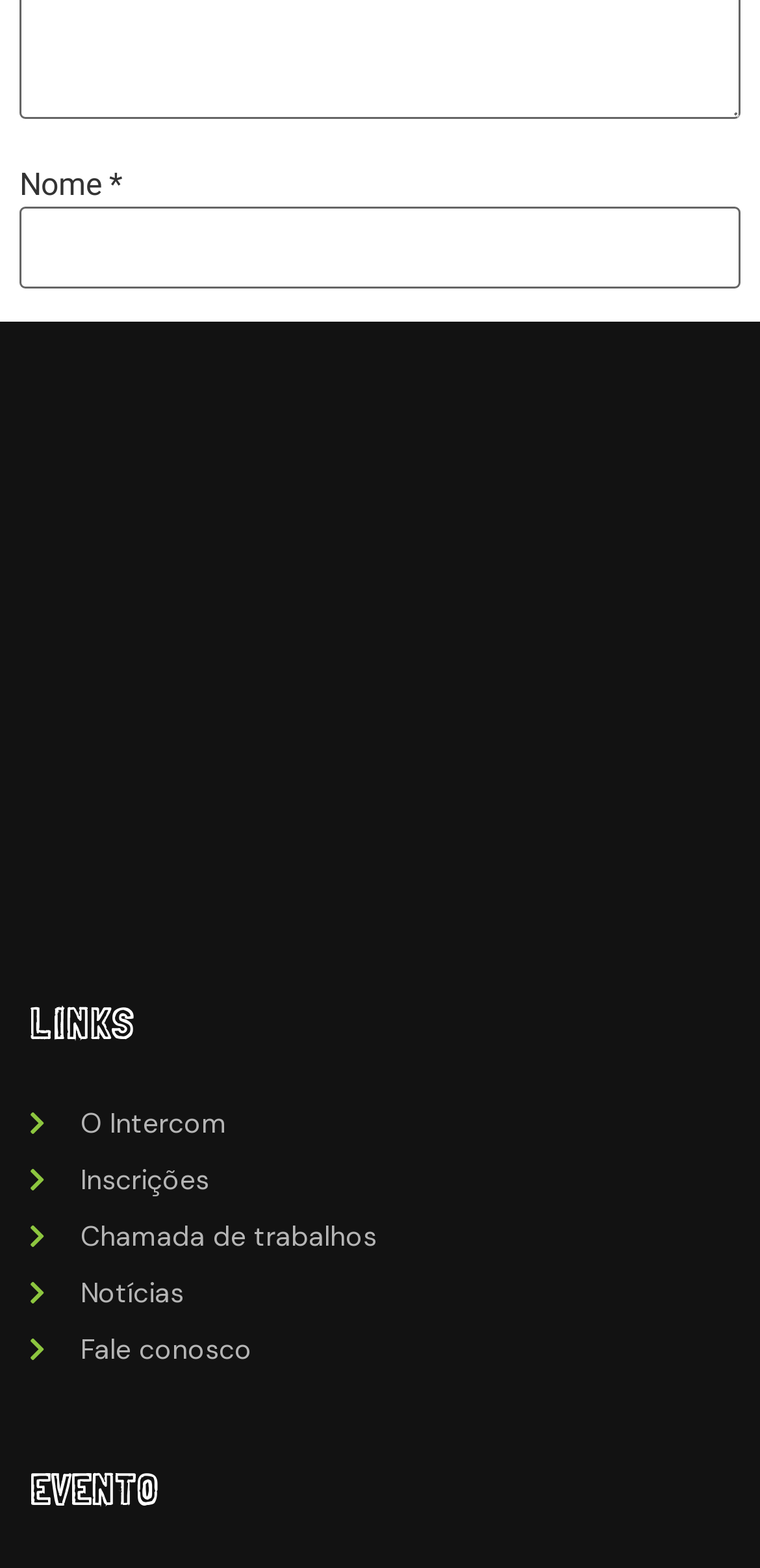Give a concise answer using only one word or phrase for this question:
What is the purpose of the checkbox?

Save data for next comment